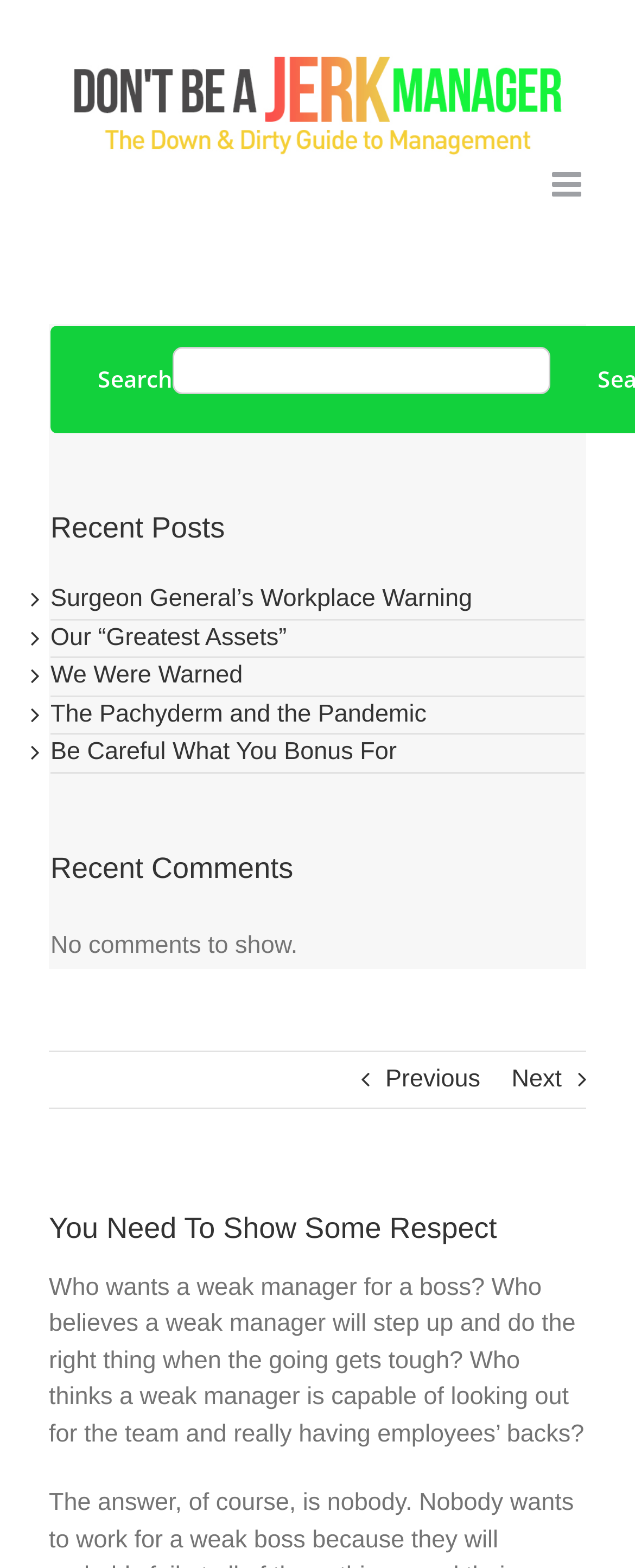What is the topic of the main article?
Using the image as a reference, give an elaborate response to the question.

I read the static text under the main heading and found that it discusses the topic of a weak manager, mentioning that 'Who wants a weak manager for a boss?' and 'Who believes a weak manager will step up and do the right thing when the going gets tough?'